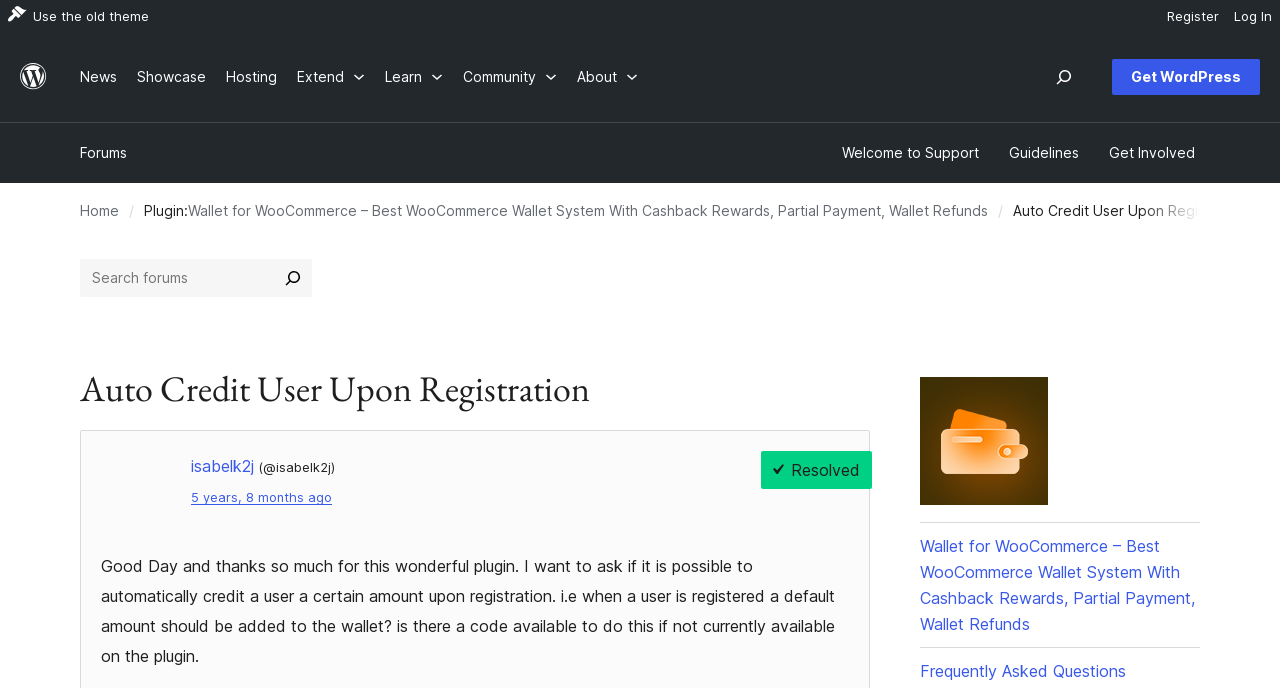Locate the heading on the webpage and return its text.

Auto Credit User Upon Registration